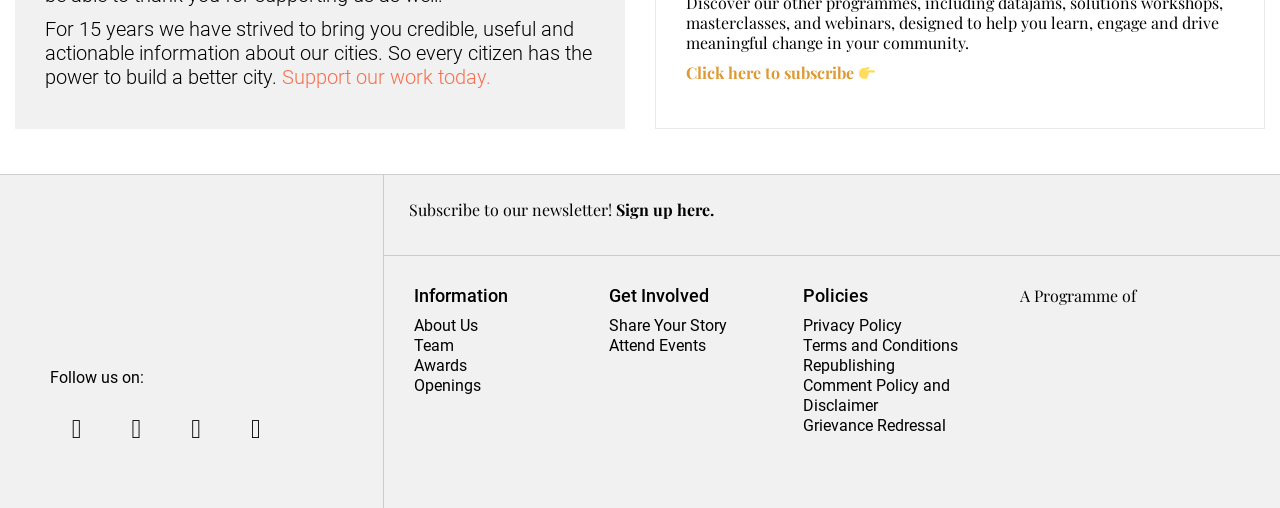How can one get involved with Citizen Matters?
Answer with a single word or short phrase according to what you see in the image.

By sharing a story or attending events